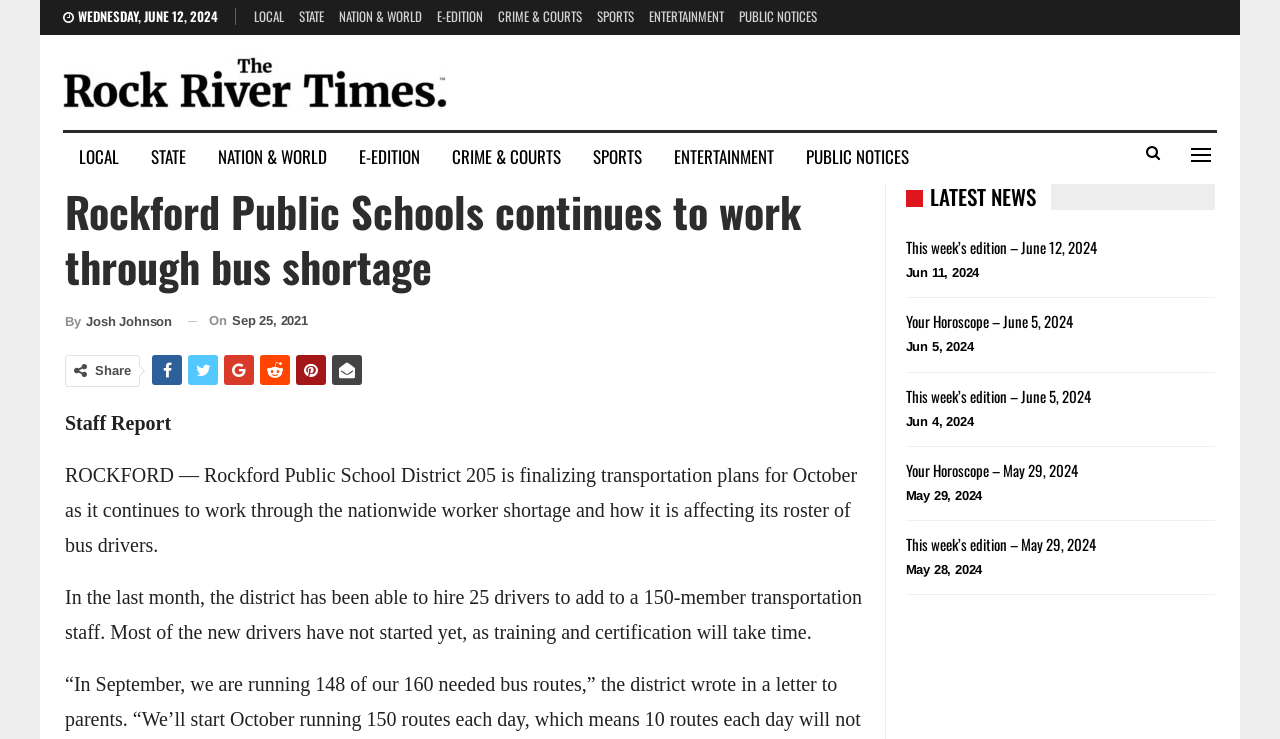How many new drivers has the district hired?
Using the visual information, respond with a single word or phrase.

25